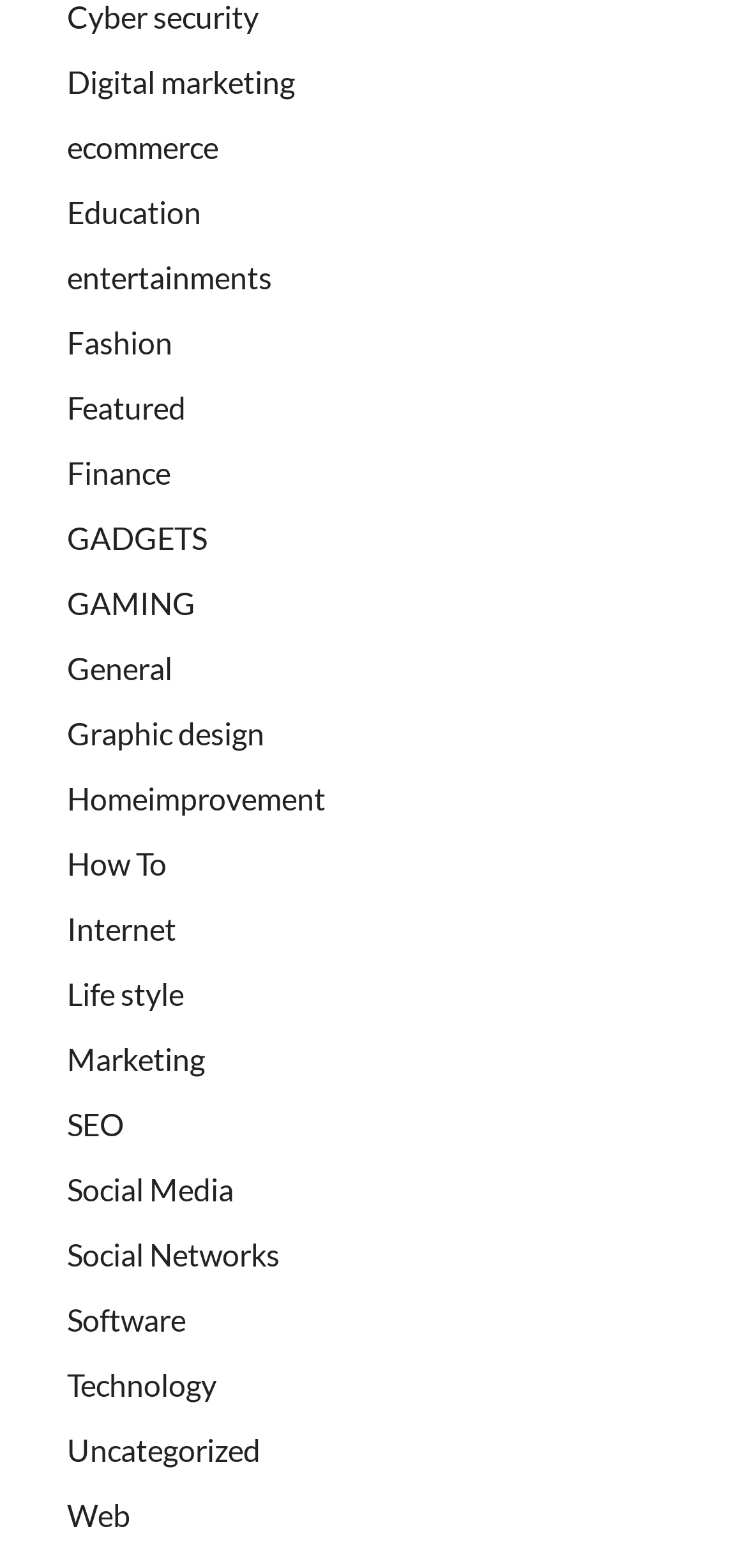Locate the bounding box coordinates of the clickable region to complete the following instruction: "Explore ecommerce."

[0.09, 0.082, 0.292, 0.105]